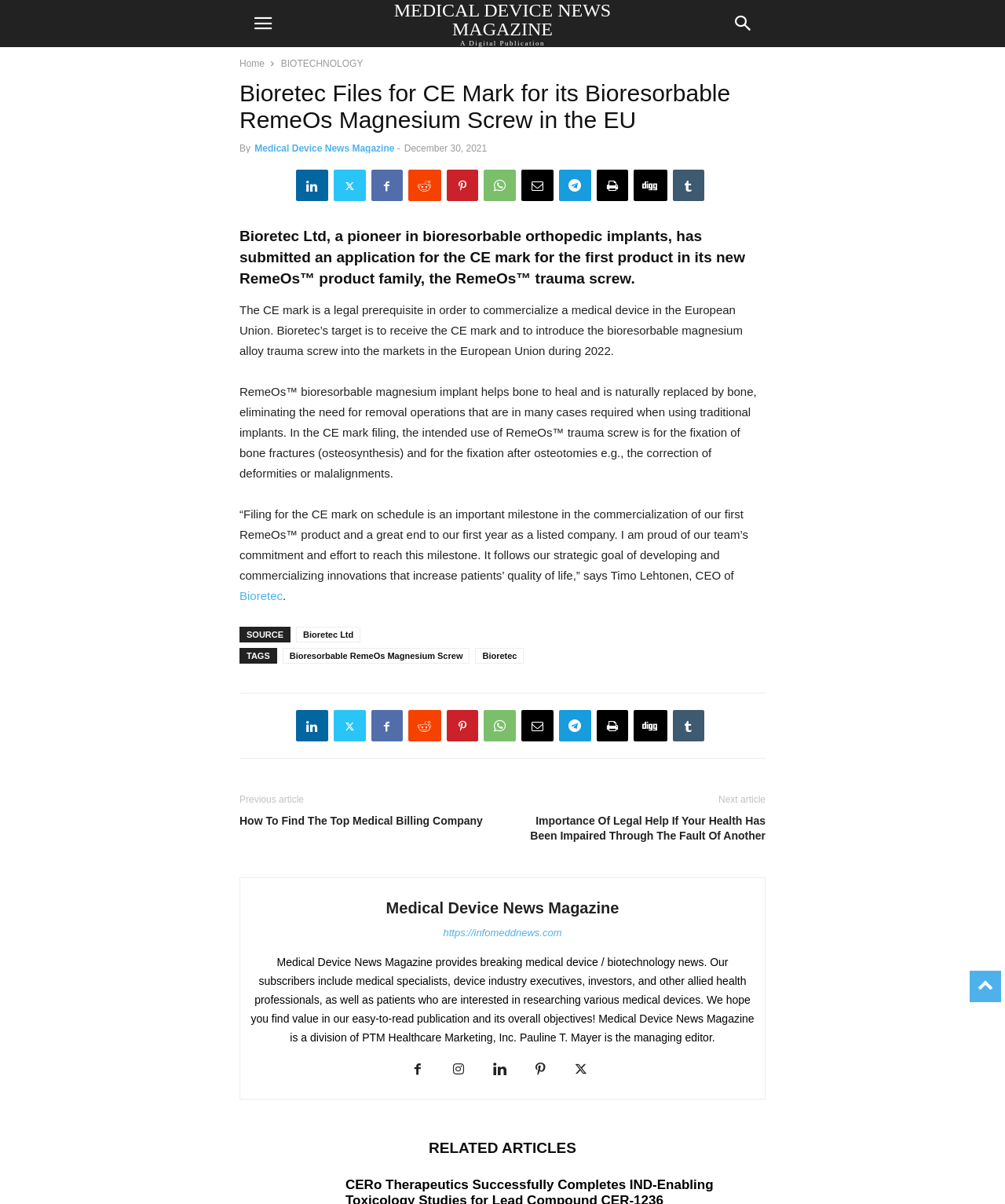What is the company that submitted an application for the CE mark?
Refer to the screenshot and deliver a thorough answer to the question presented.

The answer can be found in the article section where it is mentioned that 'Bioretec Ltd, a pioneer in bioresorbable orthopedic implants, has submitted an application for the CE mark for the first product in its new RemeOs product family, the RemeOs trauma screw.'